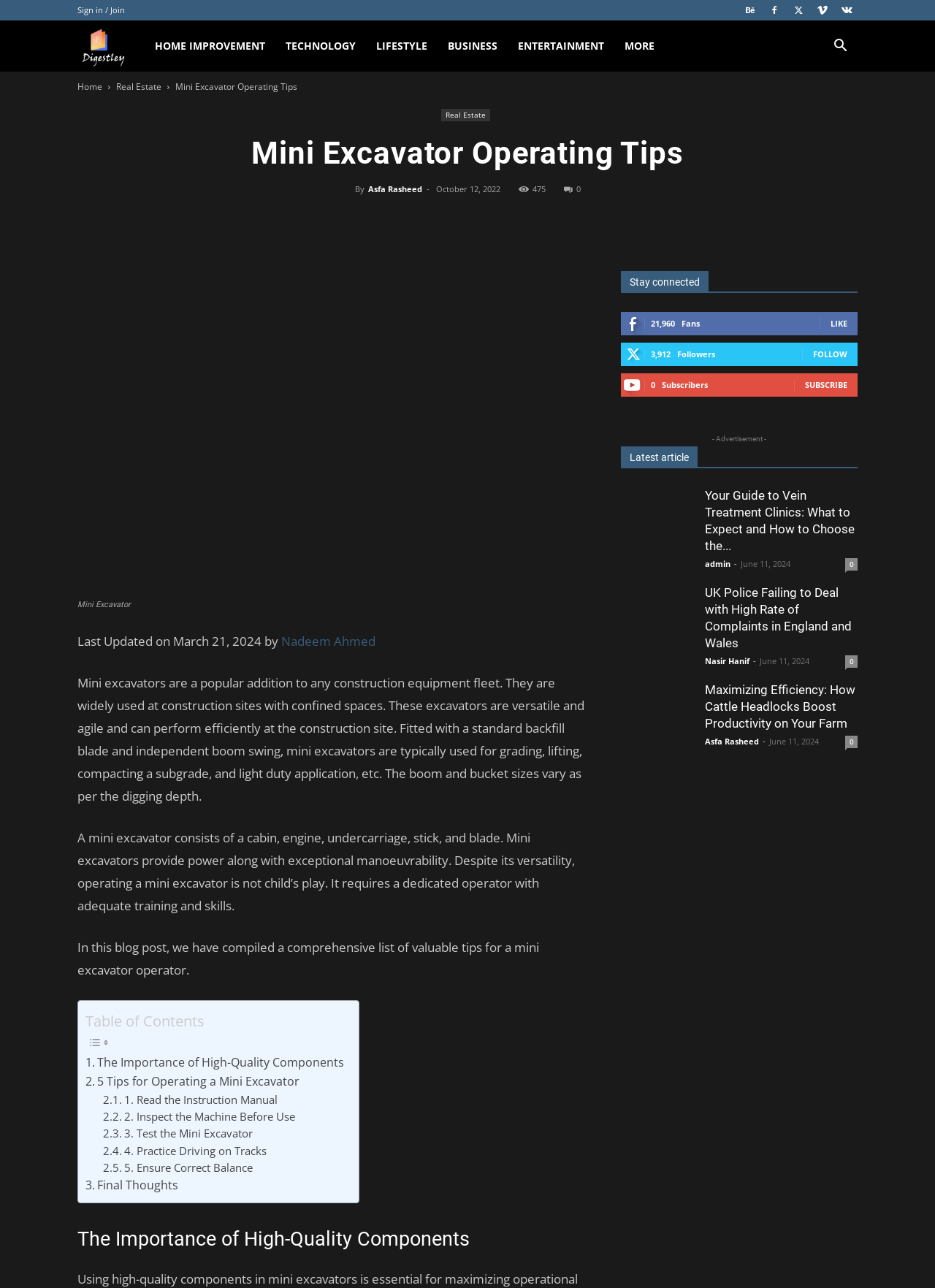Pinpoint the bounding box coordinates of the element that must be clicked to accomplish the following instruction: "Click on the 'Sign in / Join' link". The coordinates should be in the format of four float numbers between 0 and 1, i.e., [left, top, right, bottom].

[0.083, 0.003, 0.134, 0.012]